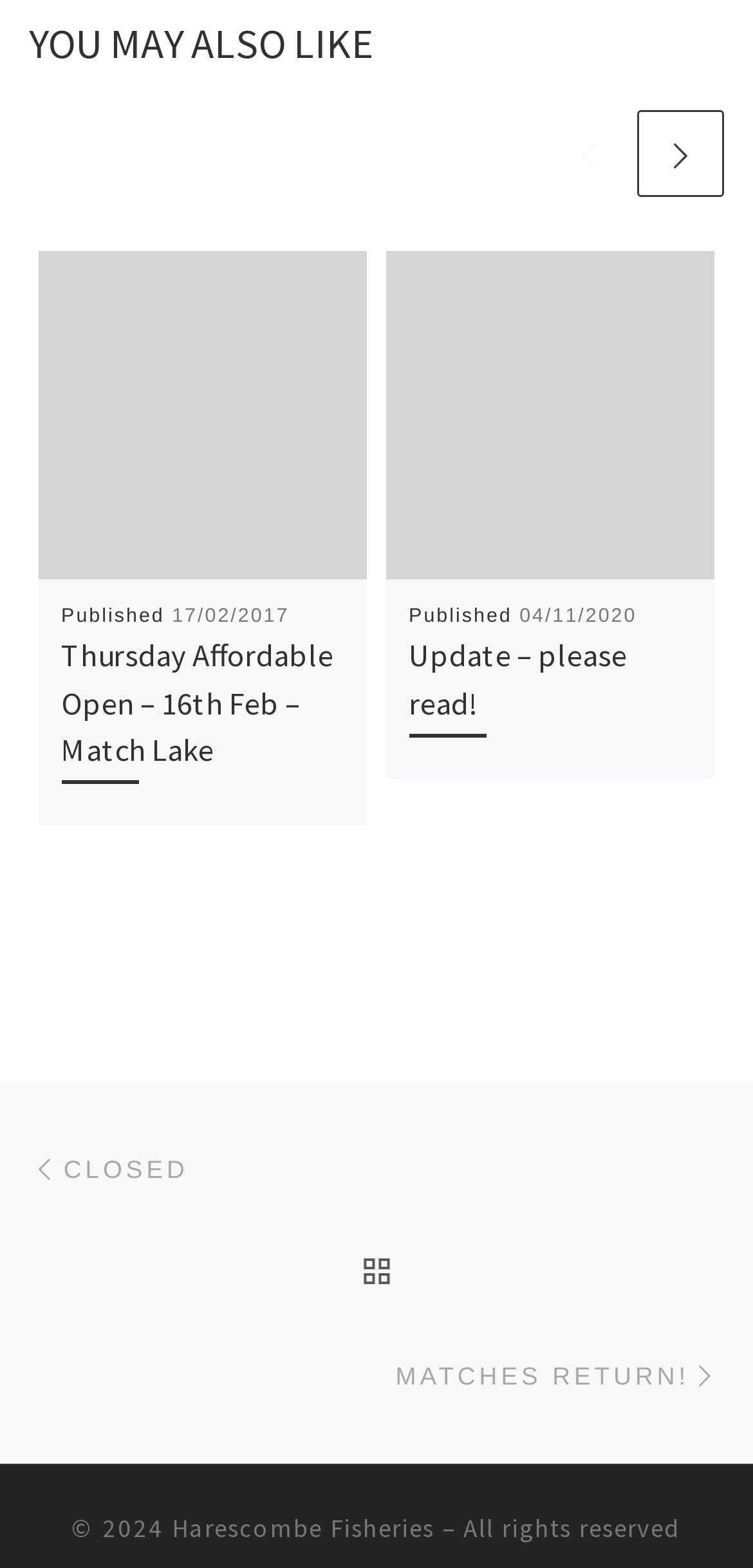Identify the bounding box coordinates of the section to be clicked to complete the task described by the following instruction: "visit InfiniteShadow.net". The coordinates should be four float numbers between 0 and 1, formatted as [left, top, right, bottom].

None